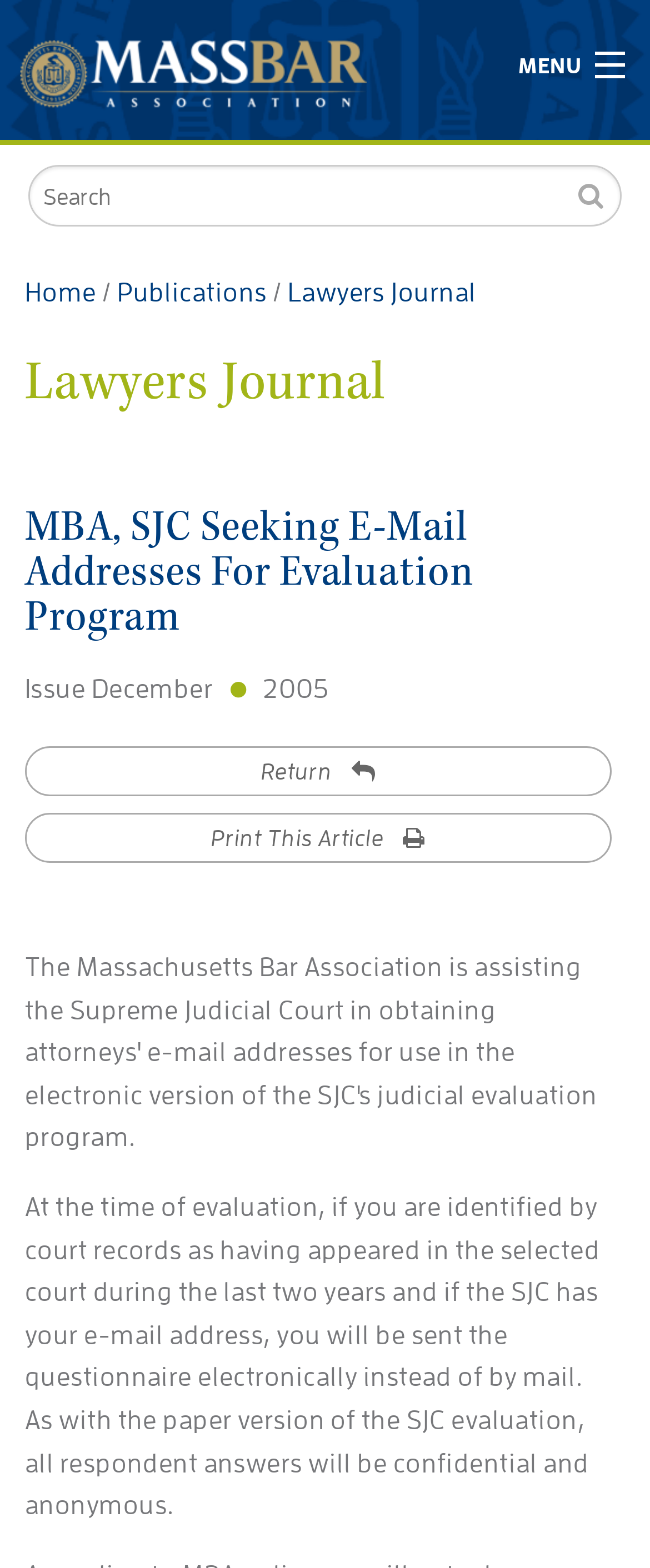Identify the bounding box coordinates of the section to be clicked to complete the task described by the following instruction: "Print This Article". The coordinates should be four float numbers between 0 and 1, formatted as [left, top, right, bottom].

[0.038, 0.518, 0.941, 0.55]